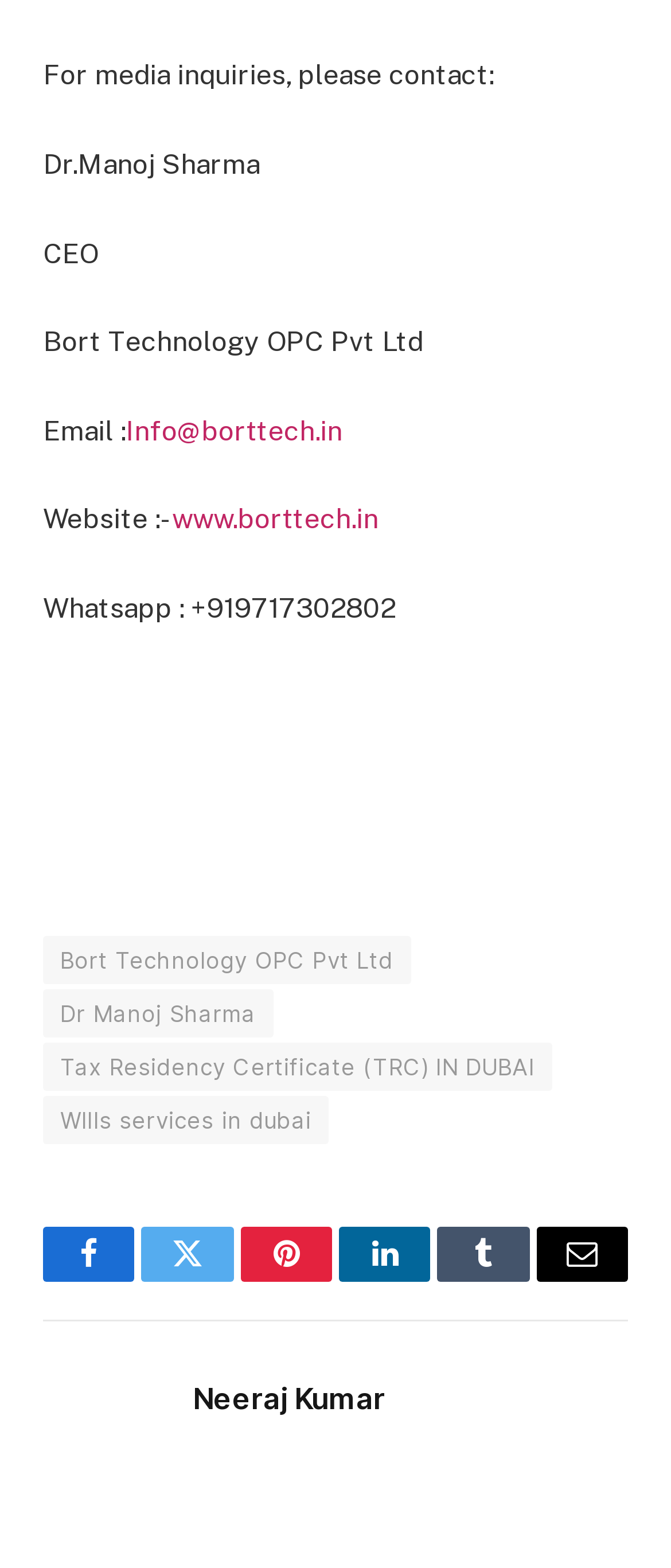Please specify the bounding box coordinates for the clickable region that will help you carry out the instruction: "Visit Bort Technology OPC Pvt Ltd website".

[0.256, 0.321, 0.564, 0.342]